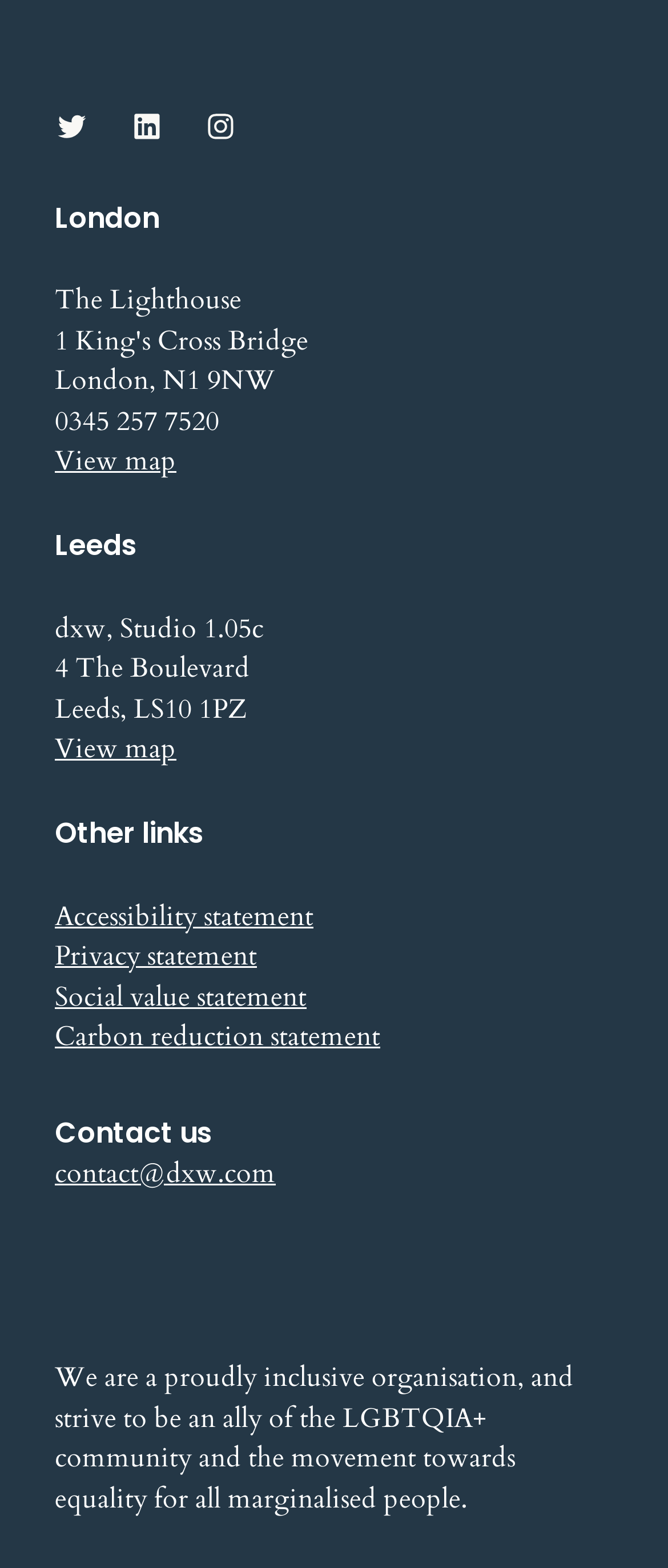How many links are there under the 'Other links' heading?
Craft a detailed and extensive response to the question.

I found the answer by counting the number of links under the heading 'Other links', which are 'Accessibility statement', 'Privacy statement', 'Social value statement', and 'Carbon reduction statement', totaling 4 links.